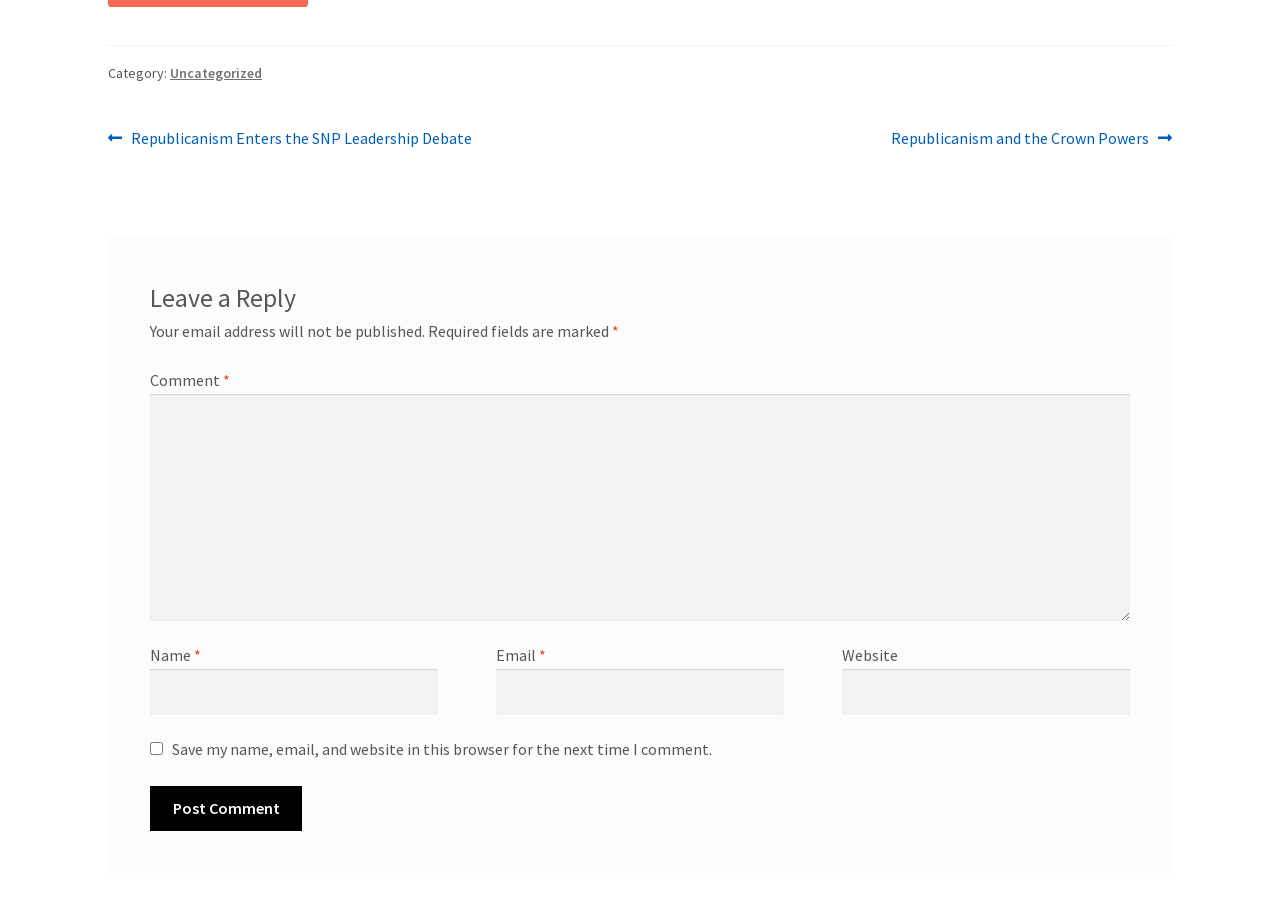What is the category of the post?
Refer to the screenshot and respond with a concise word or phrase.

Uncategorized